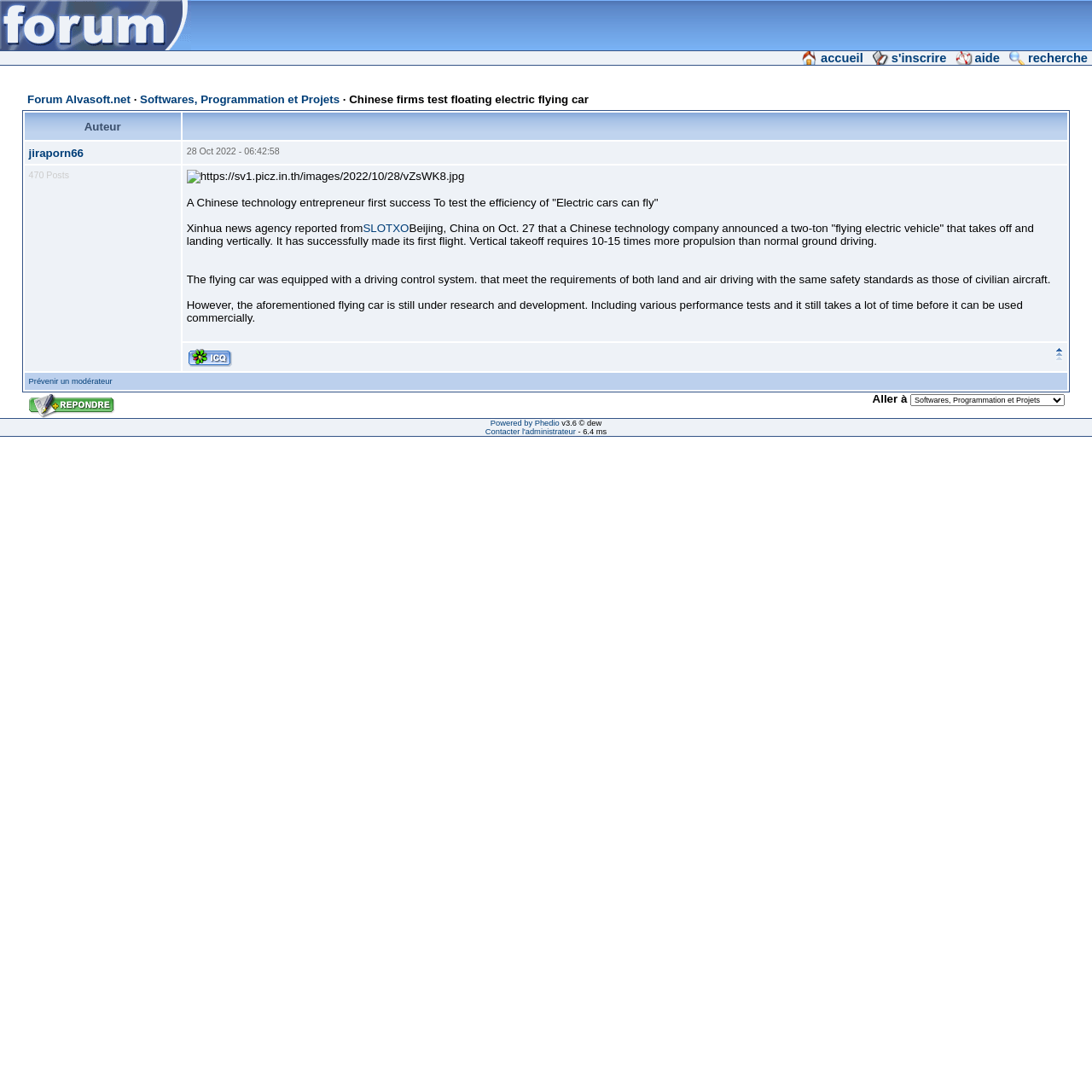Please specify the coordinates of the bounding box for the element that should be clicked to carry out this instruction: "contact the administrator". The coordinates must be four float numbers between 0 and 1, formatted as [left, top, right, bottom].

[0.444, 0.391, 0.527, 0.399]